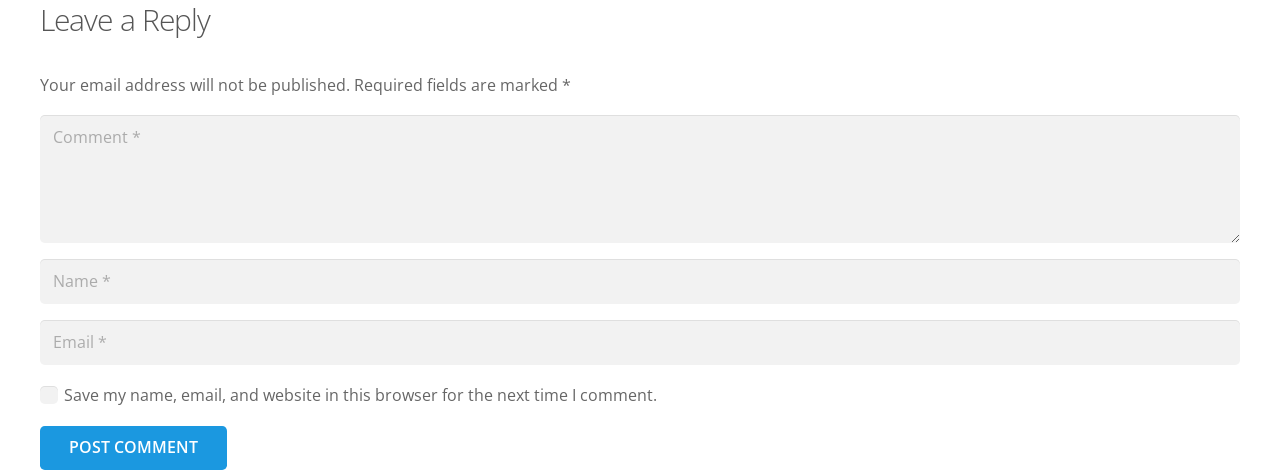Respond to the question with just a single word or phrase: 
What happens to the email address?

Not published